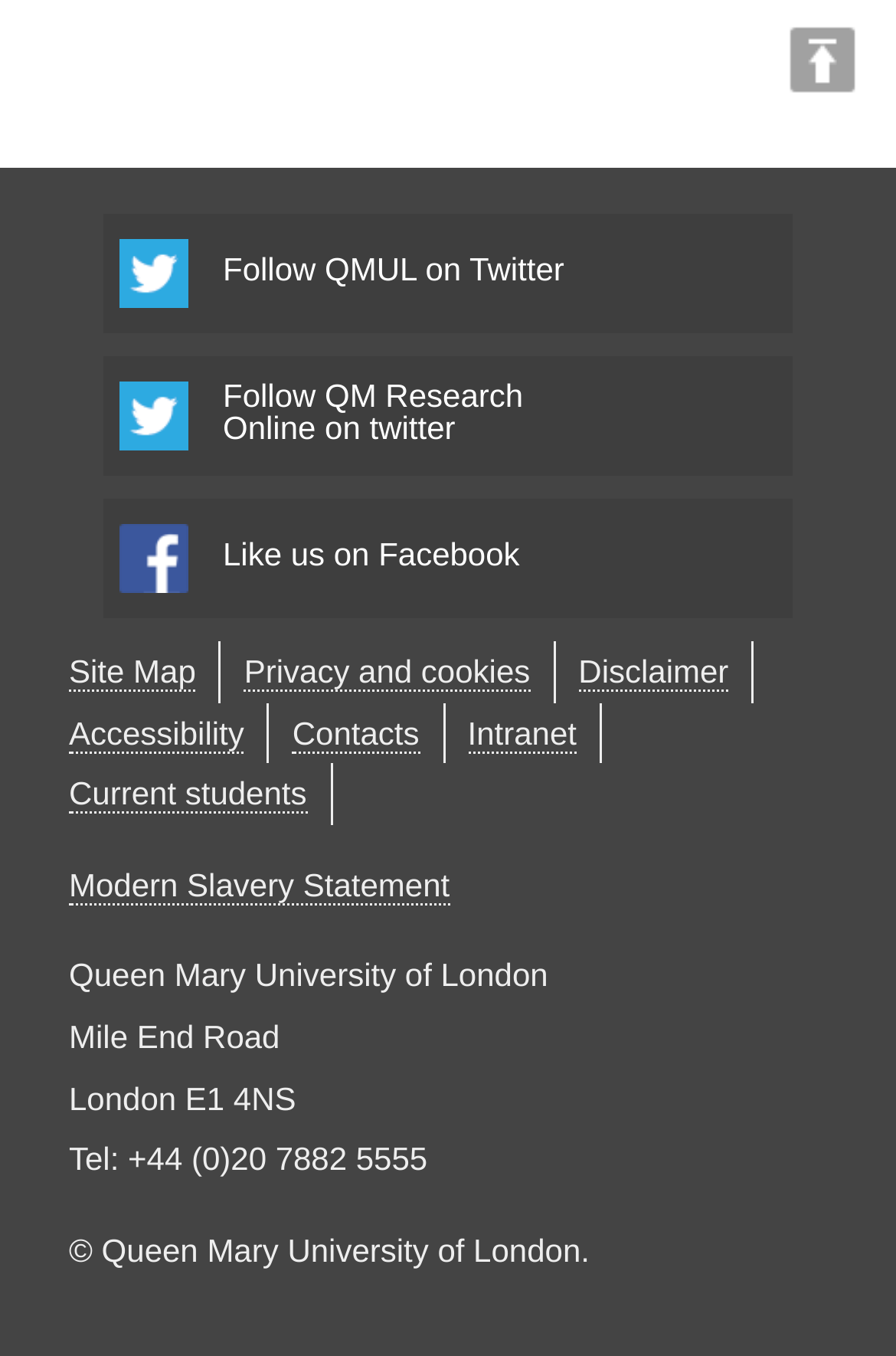Determine the bounding box coordinates of the element's region needed to click to follow the instruction: "Follow QMUL on Twitter". Provide these coordinates as four float numbers between 0 and 1, formatted as [left, top, right, bottom].

[0.115, 0.158, 0.885, 0.246]